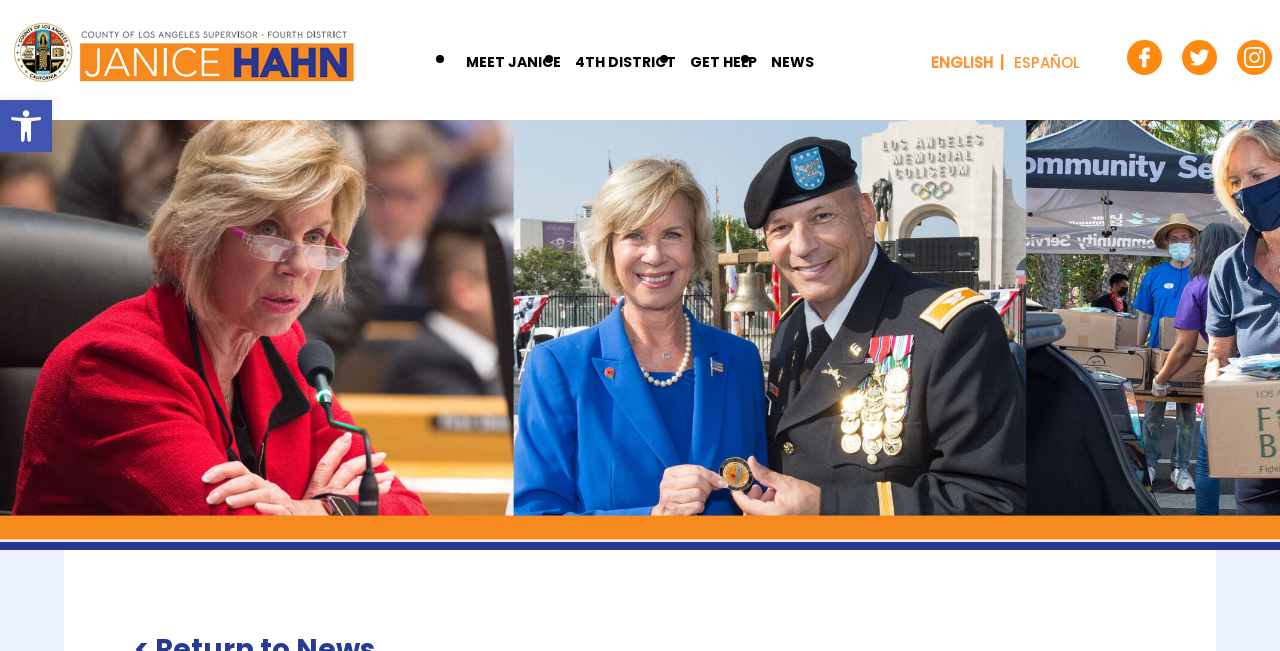Given the description "alt="Supervisor Janice Hahn"", determine the bounding box of the corresponding UI element.

[0.0, 0.023, 0.596, 0.051]